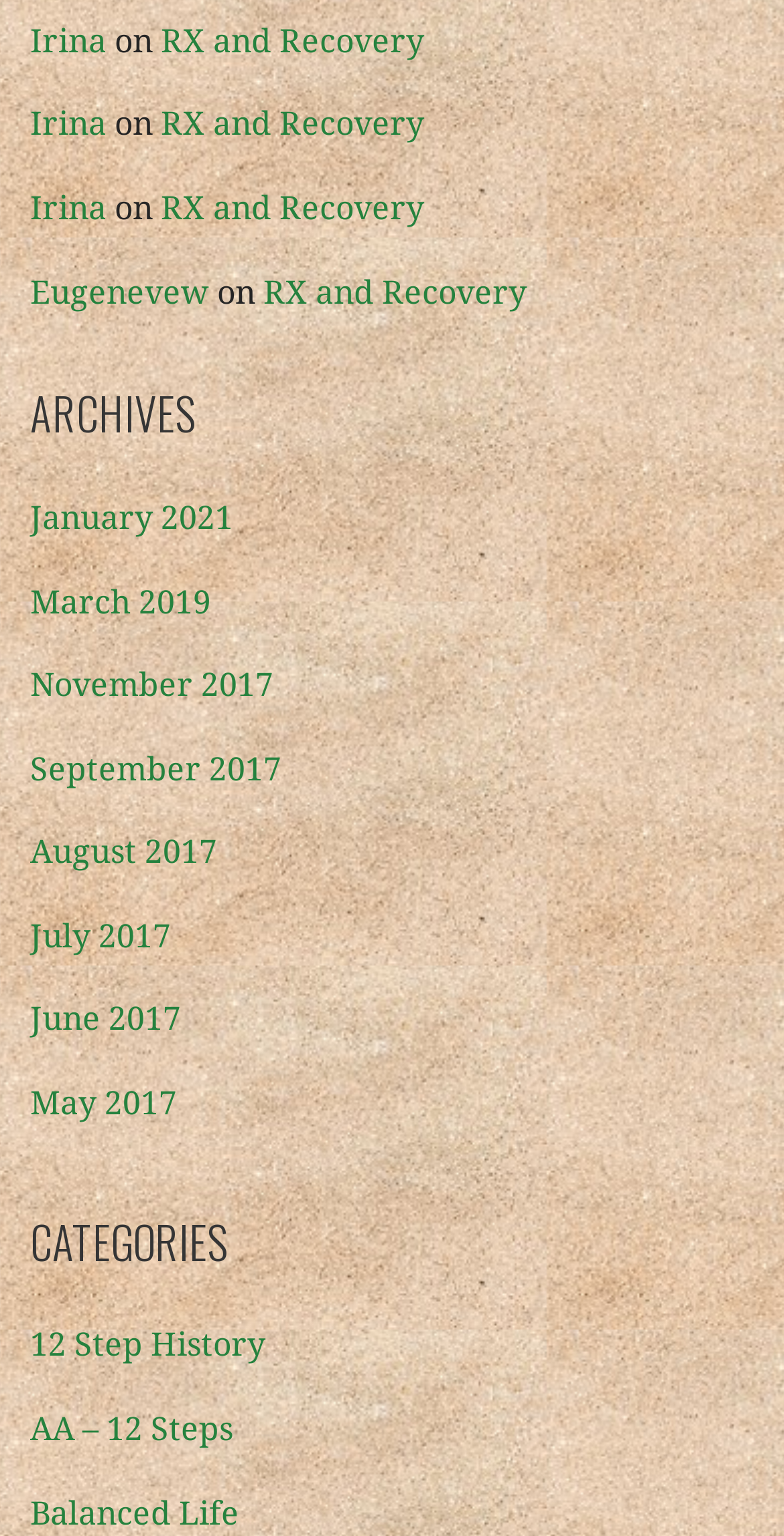Highlight the bounding box coordinates of the element you need to click to perform the following instruction: "view RX and Recovery."

[0.205, 0.014, 0.541, 0.039]